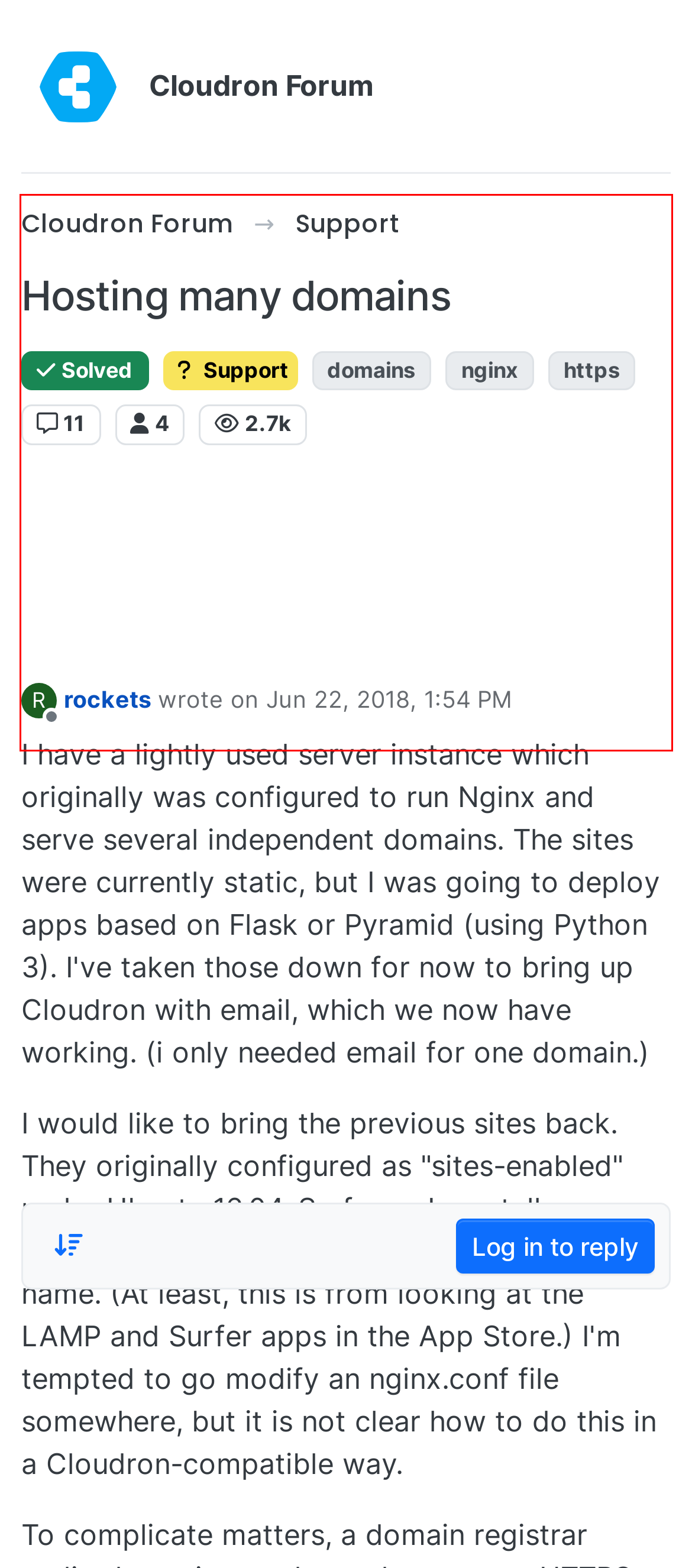The screenshot provided shows a webpage with a red bounding box. Apply OCR to the text within this red bounding box and provide the extracted content.

@rockets no no, you can host all domains on a single ip address. You have to add the domains to your cloudron and when you set up the single websites, you need to point the A records for the domain and www.domain to the cloudron ip (or just set up wildcards). After that you're able to add apps like surfer or lamp where you can host the domains (and corresponding forwards - as @nebulon mentioned, at the moment you need one forwarder for each domain from or to the www.domain, depending on which version you prefer).